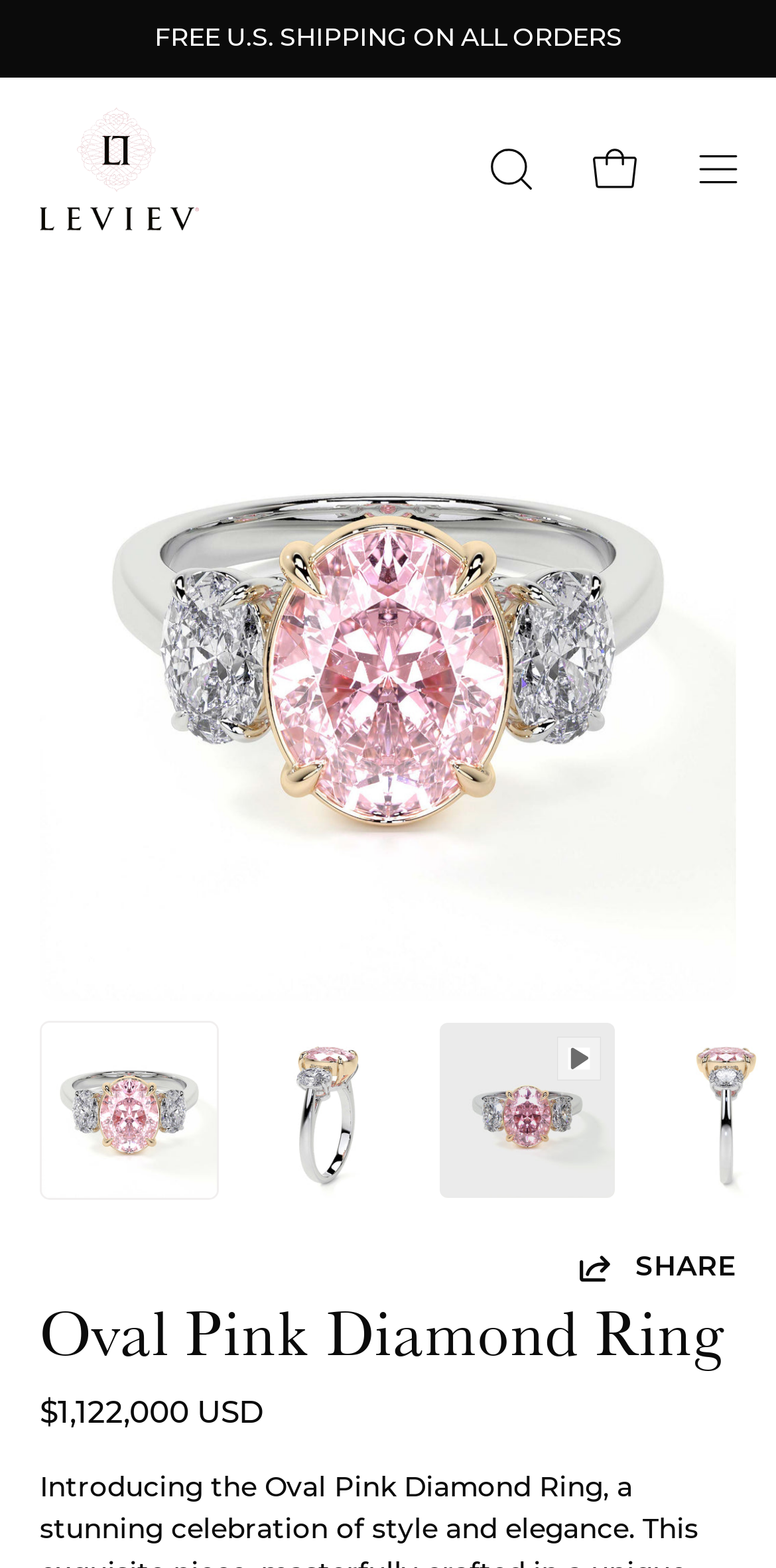Please identify the bounding box coordinates of the element that needs to be clicked to execute the following command: "Open cart". Provide the bounding box using four float numbers between 0 and 1, formatted as [left, top, right, bottom].

[0.738, 0.05, 0.846, 0.166]